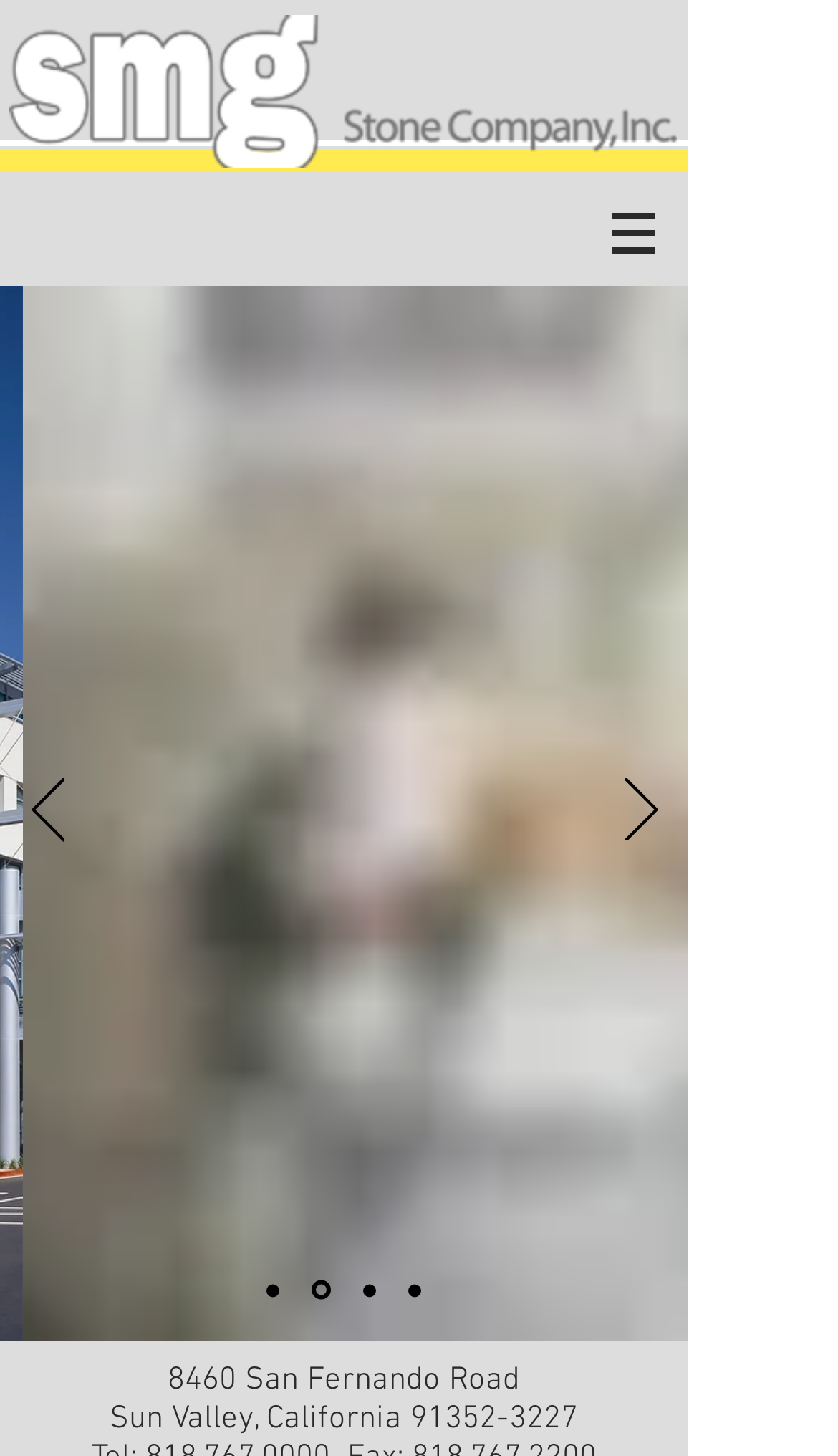What is the zip code of Torrance Memorial Hospital?
Provide a concise answer using a single word or phrase based on the image.

91352-3227